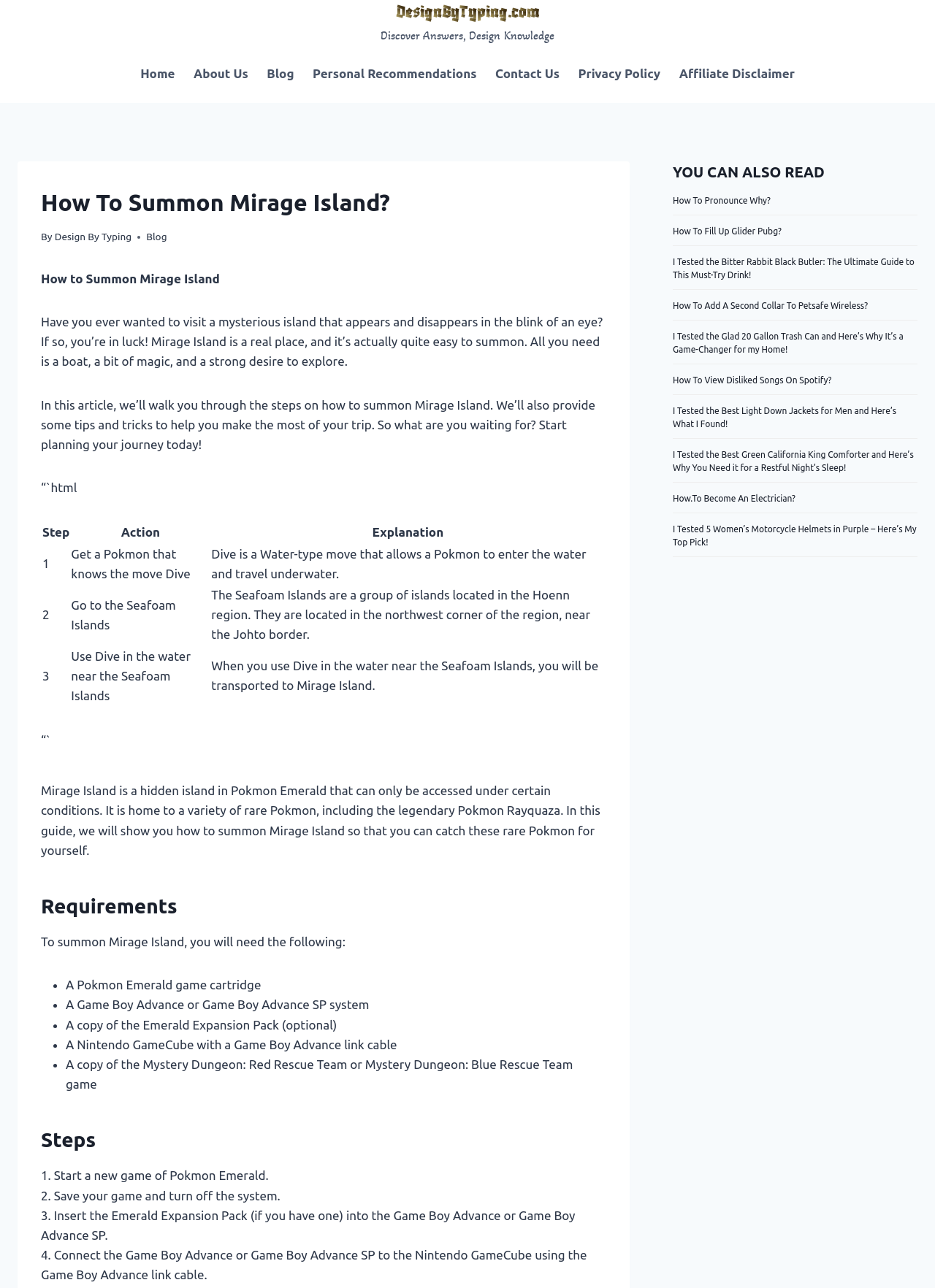Please determine the headline of the webpage and provide its content.

How To Summon Mirage Island?